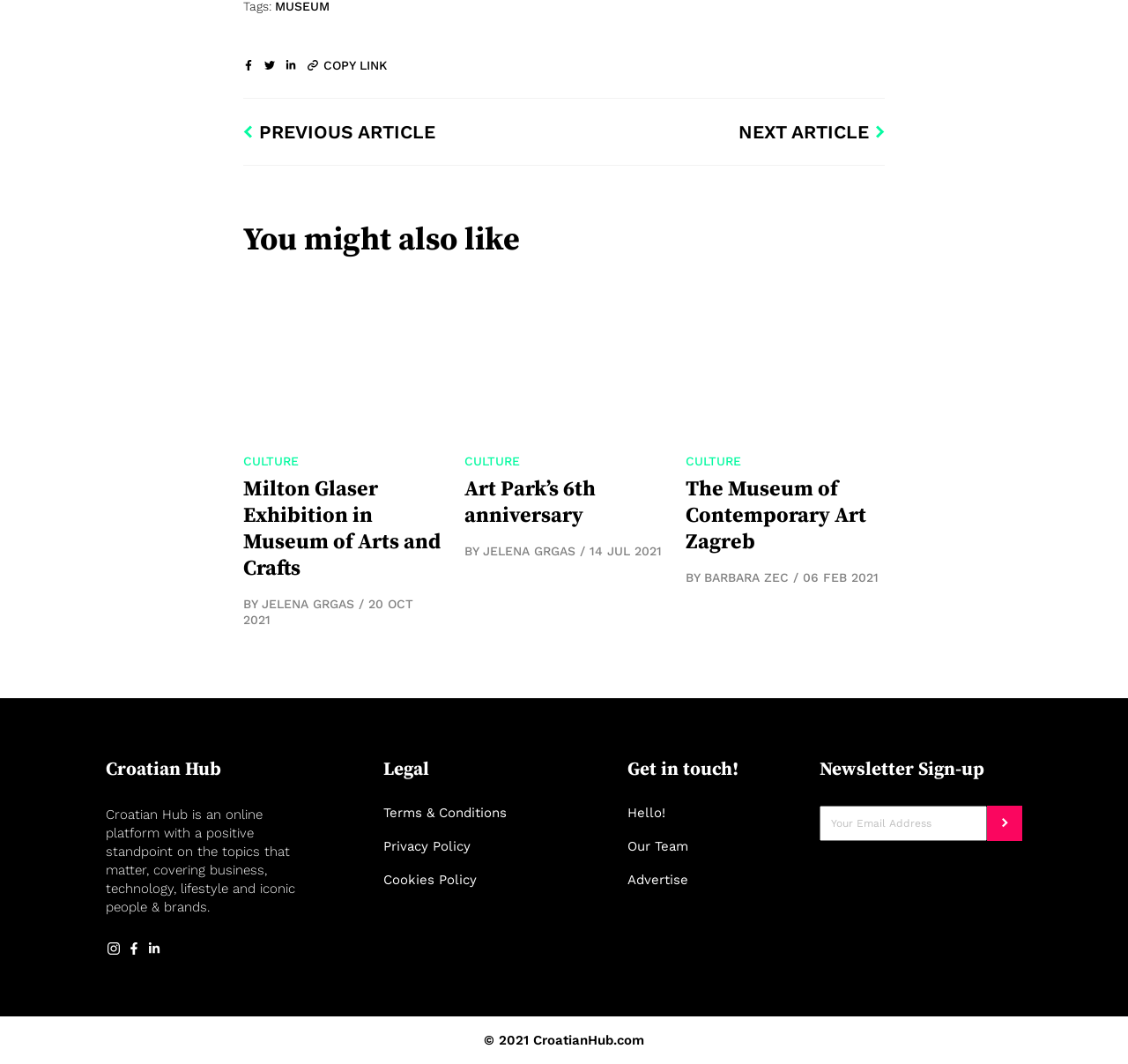What is the name of the museum mentioned in one of the article links?
Based on the image, give a one-word or short phrase answer.

Museum of Contemporary Art Zagreb